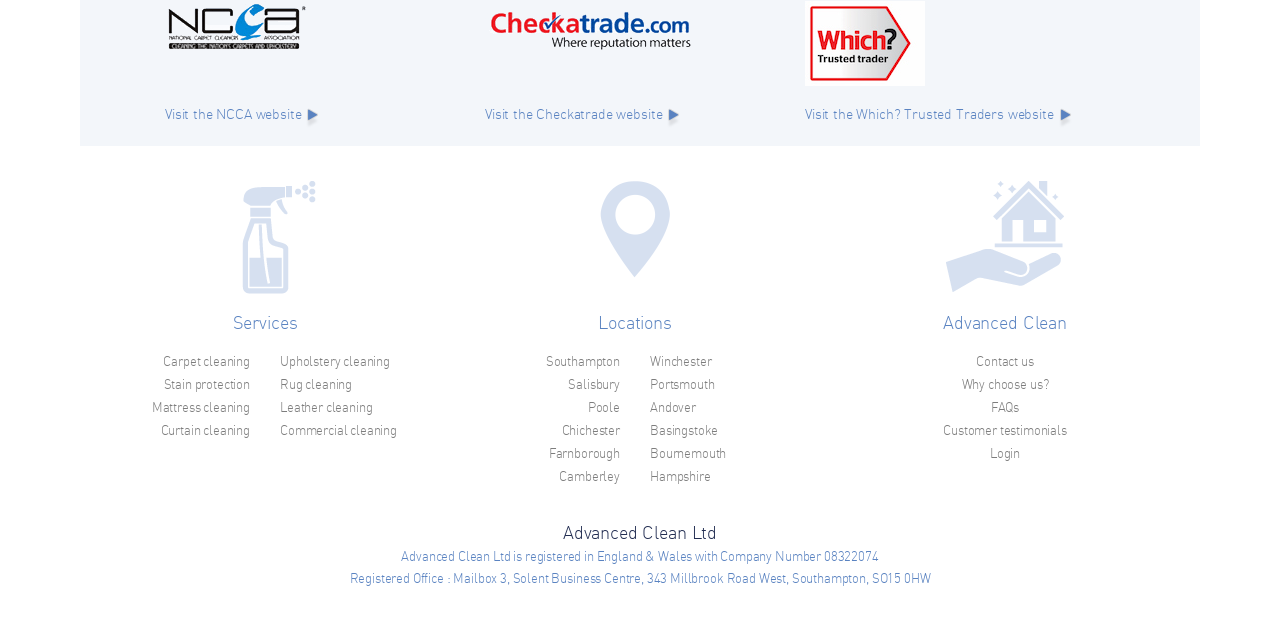In which locations does the company operate?
Answer the question with a single word or phrase by looking at the picture.

Southampton, etc.